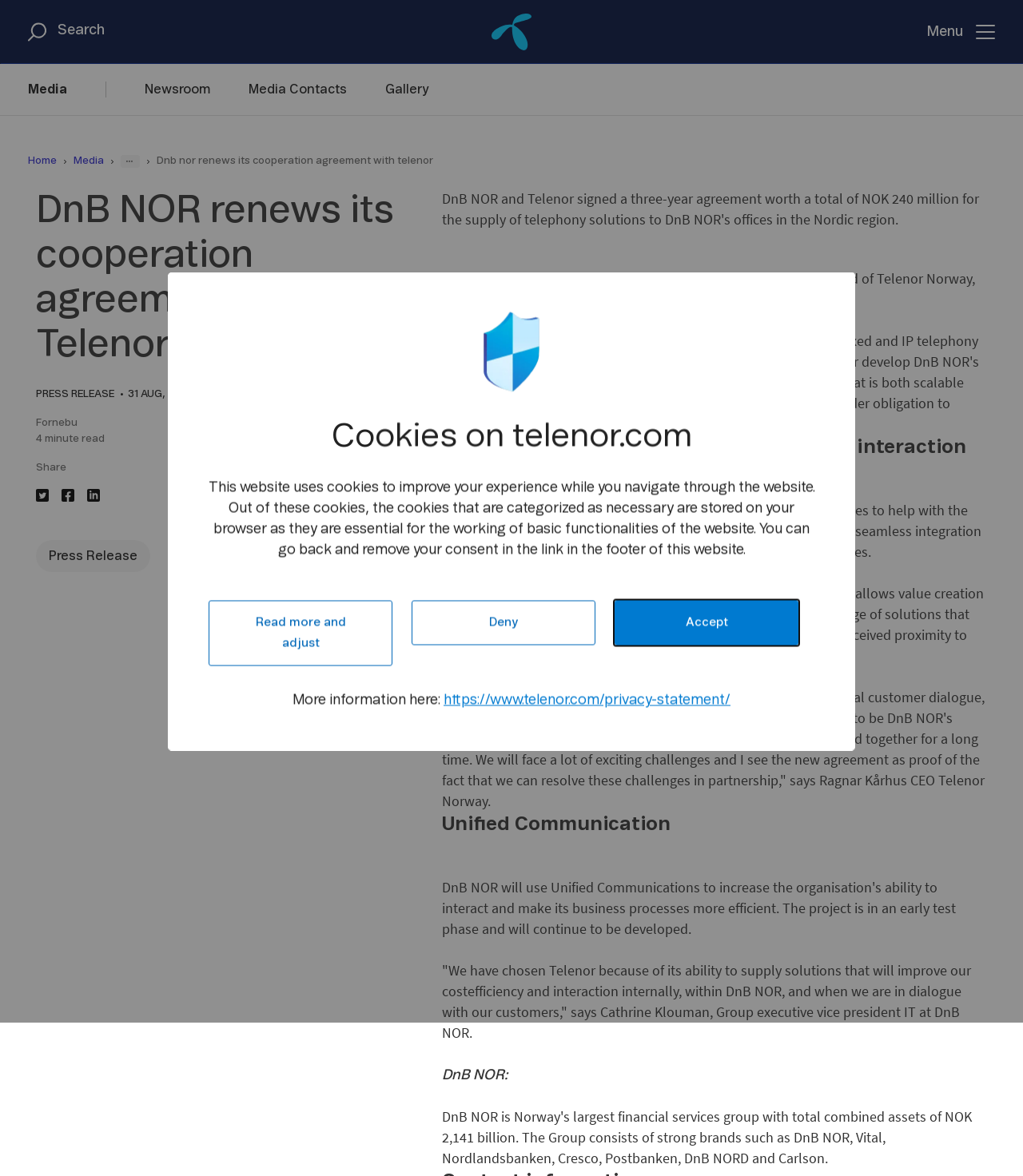Can you locate the main headline on this webpage and provide its text content?

DnB NOR renews its cooperation agreement with Telenor